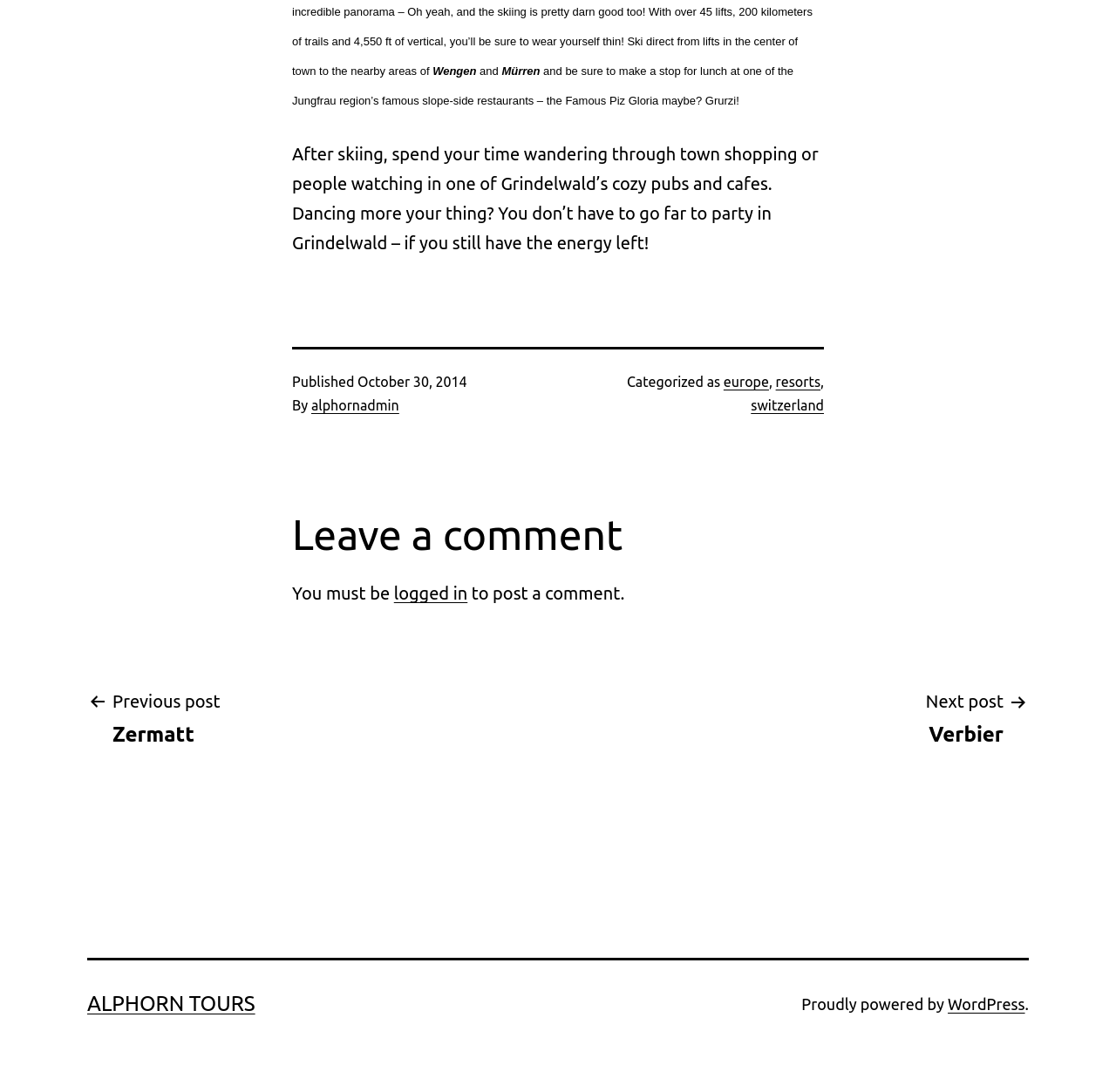For the following element description, predict the bounding box coordinates in the format (top-left x, top-left y, bottom-right x, bottom-right y). All values should be floating point numbers between 0 and 1. Description: switzerland

[0.673, 0.364, 0.738, 0.378]